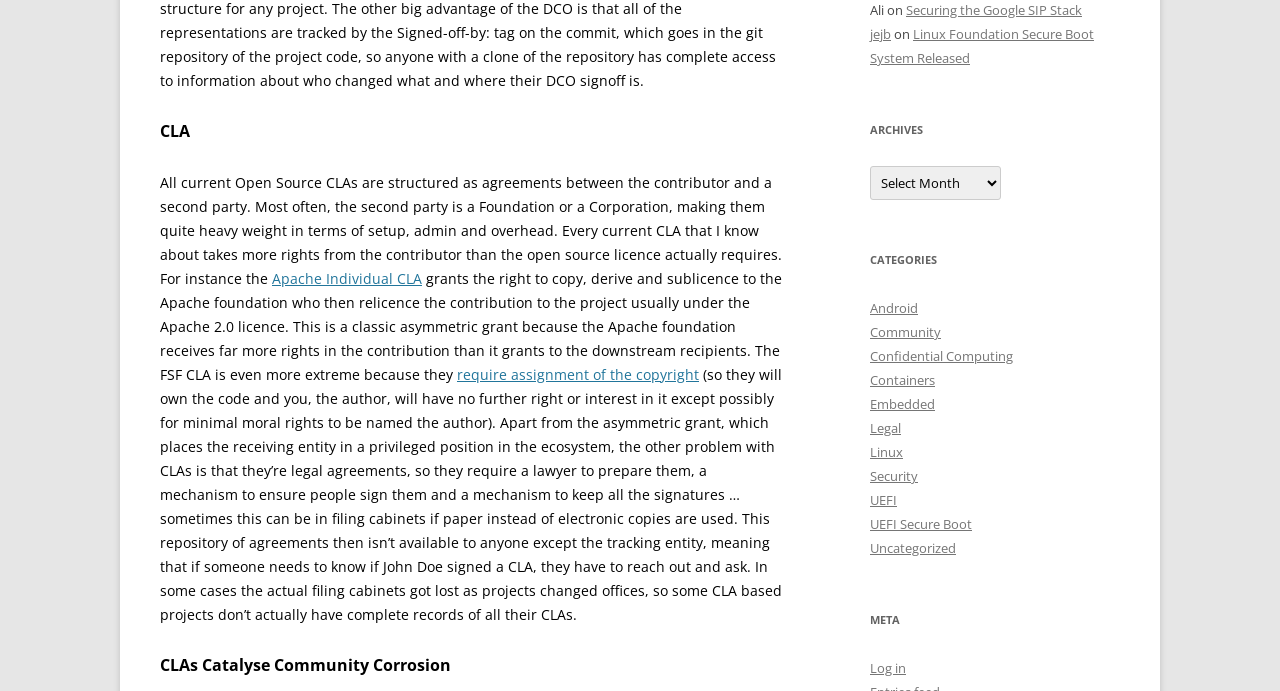Please identify the bounding box coordinates of the element I need to click to follow this instruction: "View the 'Linux' category".

[0.68, 0.642, 0.705, 0.668]